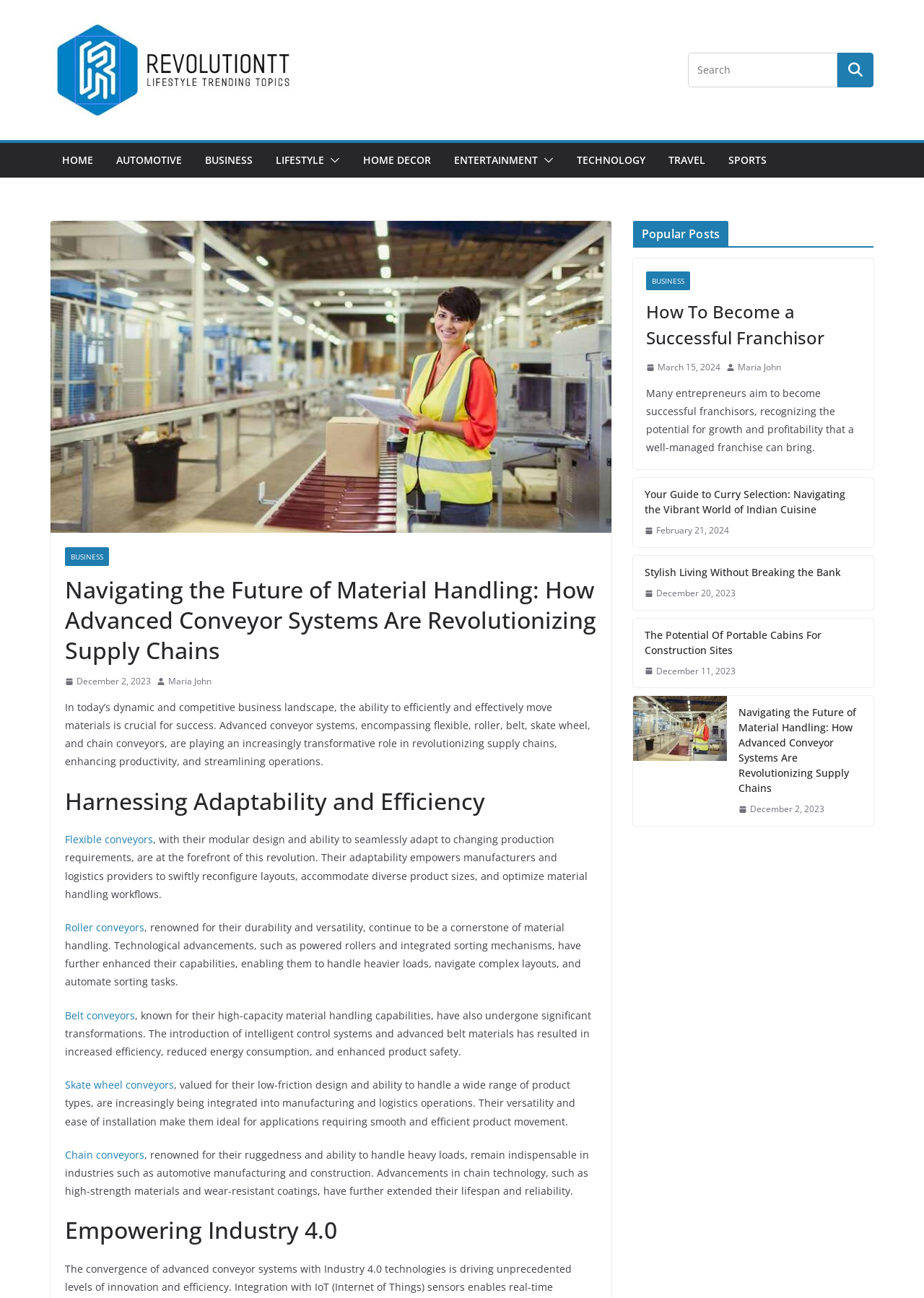Describe every aspect of the webpage comprehensively.

The webpage is about advanced conveyor systems and their role in revolutionizing supply chains. At the top, there is a logo "RevolutionTT" with a search bar and a search button to the right. Below the logo, there is a navigation menu with links to different categories such as "HOME", "AUTOMOTIVE", "BUSINESS", and others.

To the left of the navigation menu, there is a large image related to advanced conveyor systems. Below the image, there is a heading "Navigating the Future of Material Handling: How Advanced Conveyor Systems Are Revolutionizing Supply Chains" followed by a paragraph of text that explains the importance of efficient material handling in today's business landscape.

The text is divided into sections with headings such as "Harnessing Adaptability and Efficiency" and "Empowering Industry 4.0". Each section discusses the benefits of different types of conveyor systems, including flexible, roller, belt, skate wheel, and chain conveyors.

To the right of the main content, there is a sidebar with a heading "Popular Posts" that lists several articles with links, images, and dates. The articles are from various categories such as business, lifestyle, and entertainment.

Overall, the webpage is well-organized and easy to navigate, with a clear focus on advanced conveyor systems and their applications in supply chain management.